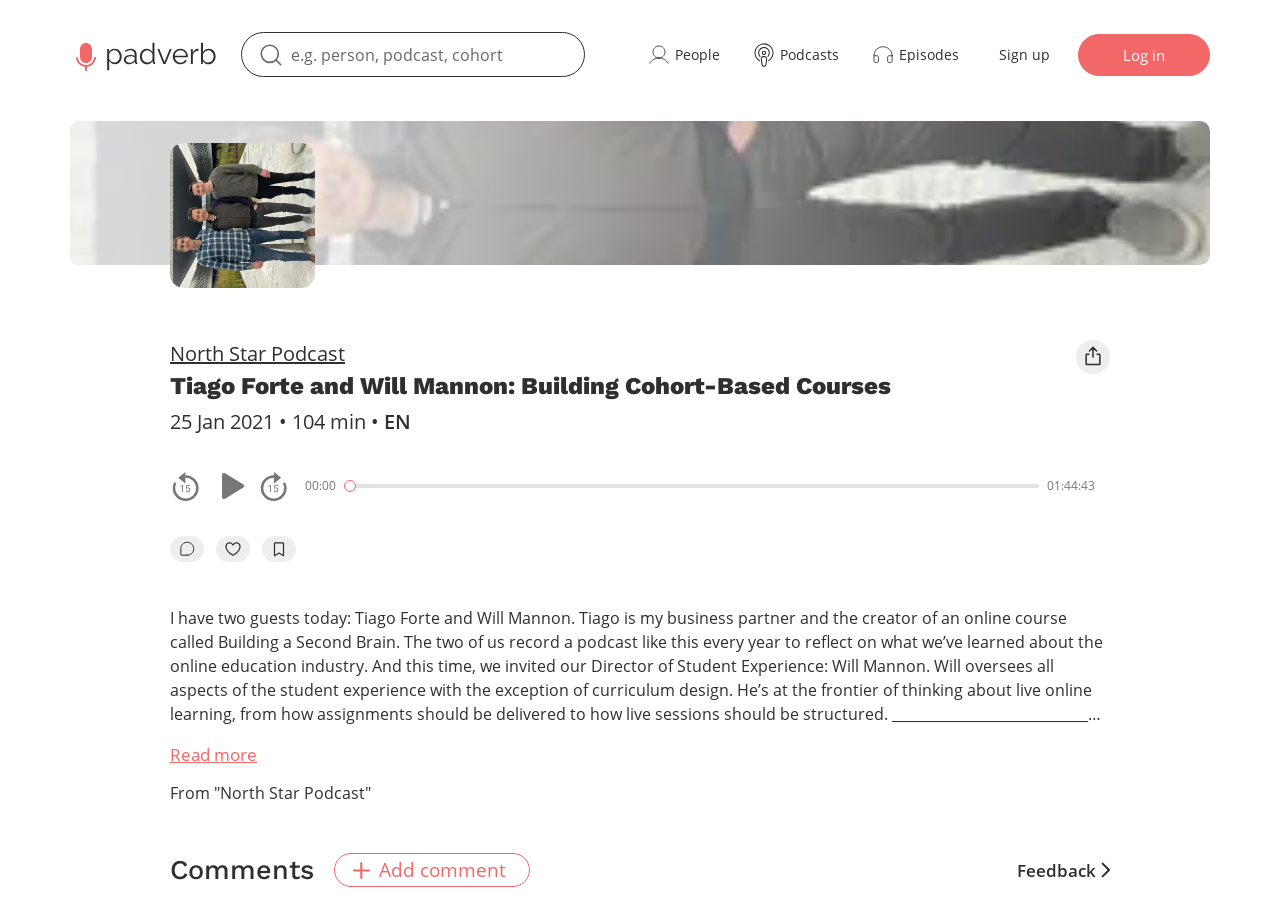Offer an in-depth caption of the entire webpage.

This webpage appears to be a podcast episode page. At the top, there is a main page link and a search box, followed by a navigation menu with links to "People", "Podcasts", and "Episodes", each accompanied by an image. To the right of the navigation menu, there are buttons to "Sign up" and "Log in".

Below the navigation menu, there is a heading that reads "Tiago Forte and Will Mannon: Building Cohort-Based Courses" with a publication date "25 Jan 2021" and a duration of "104 min". The language of the podcast is indicated as "EN".

The main content of the page is a podcast player with buttons to rewind, play or pause, and fast-forward the track. There is also a progress bar and a slider to control the playback. The current and total playback times are displayed as "00:00" and "01:44:43", respectively.

Below the podcast player, there are links to go to the episode's comments, like the episode, add it to bookmarks, and read more. There is also a mention that the episode is from "North Star Podcast".

Further down, there is a heading that reads "Comments" with a link to add a comment, accompanied by an image. There is also a link to provide feedback, accompanied by an image.